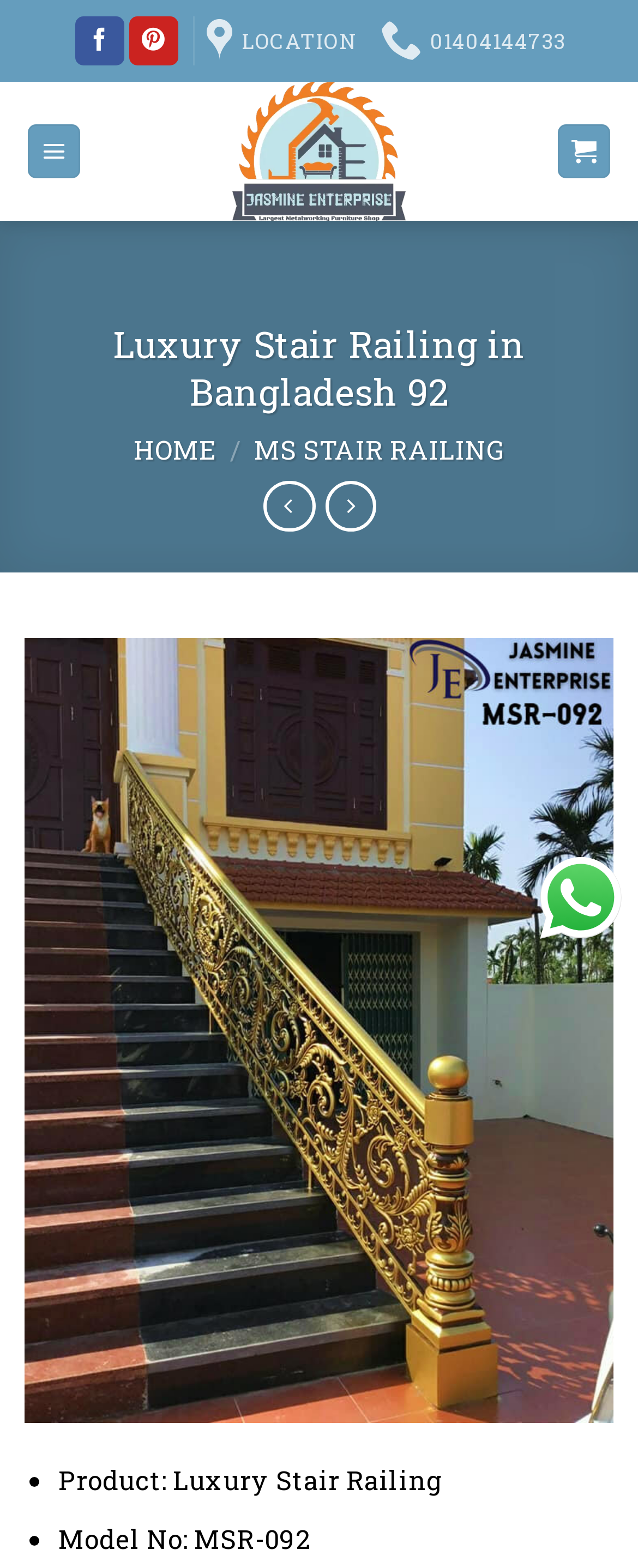Please provide the bounding box coordinates in the format (top-left x, top-left y, bottom-right x, bottom-right y). Remember, all values are floating point numbers between 0 and 1. What is the bounding box coordinate of the region described as: alt="92 1" title="92"

[0.038, 0.644, 0.962, 0.666]